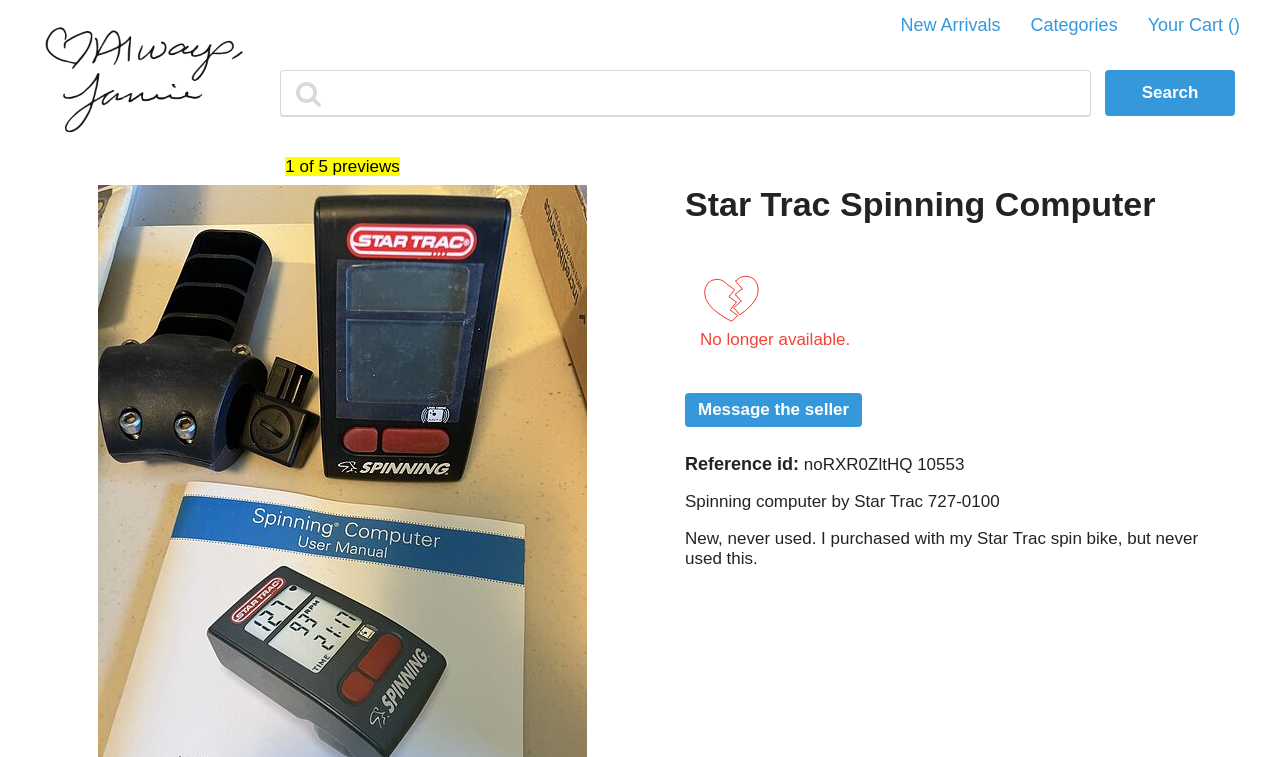Please determine the primary heading and provide its text.

Star Trac Spinning Computer